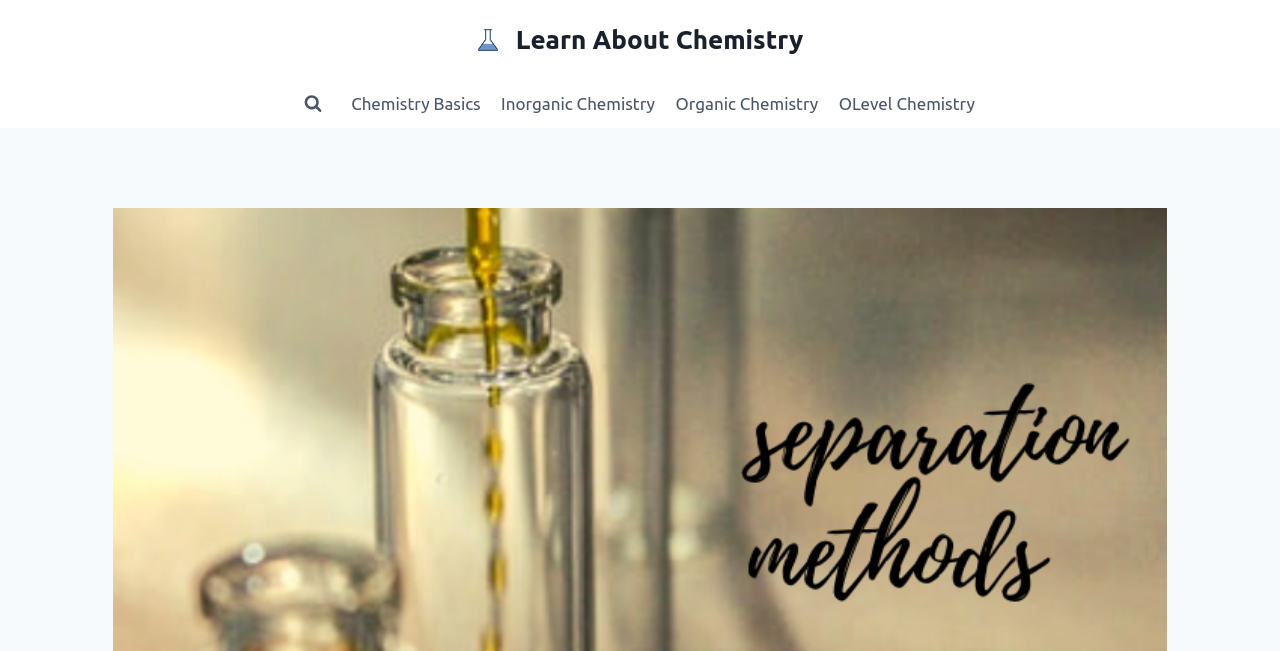What is the category of the webpage's content?
Examine the screenshot and reply with a single word or phrase.

Chemistry